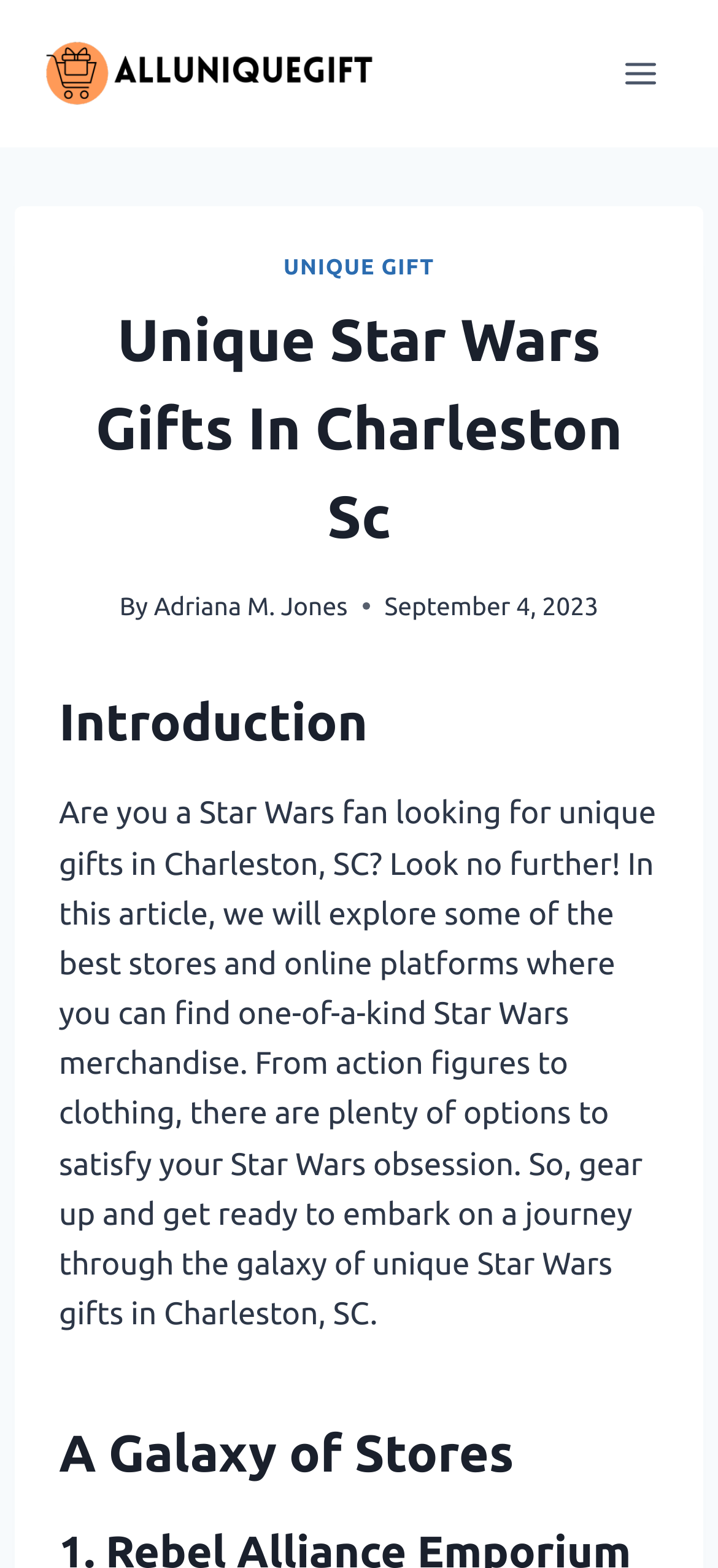Create a detailed narrative describing the layout and content of the webpage.

This webpage is about unique Star Wars gifts in Charleston, SC. At the top left, there is a link and an image with the text "All Unique Gift". On the top right, there is a button to open a menu. 

Below the top section, there is a header area with a heading that reads "Unique Star Wars Gifts In Charleston Sc". Next to it, there is a link to "UNIQUE GIFT" and a subheading "By Adriana M. Jones" with the date "September 4, 2023". 

The main content of the webpage starts with a heading "Introduction" followed by a paragraph of text that explains the purpose of the article, which is to explore the best stores and online platforms for unique Star Wars gifts in Charleston, SC. 

Further down, there is another heading "A Galaxy of Stores", which likely introduces a list or section about specific stores or platforms where one can find unique Star Wars gifts.